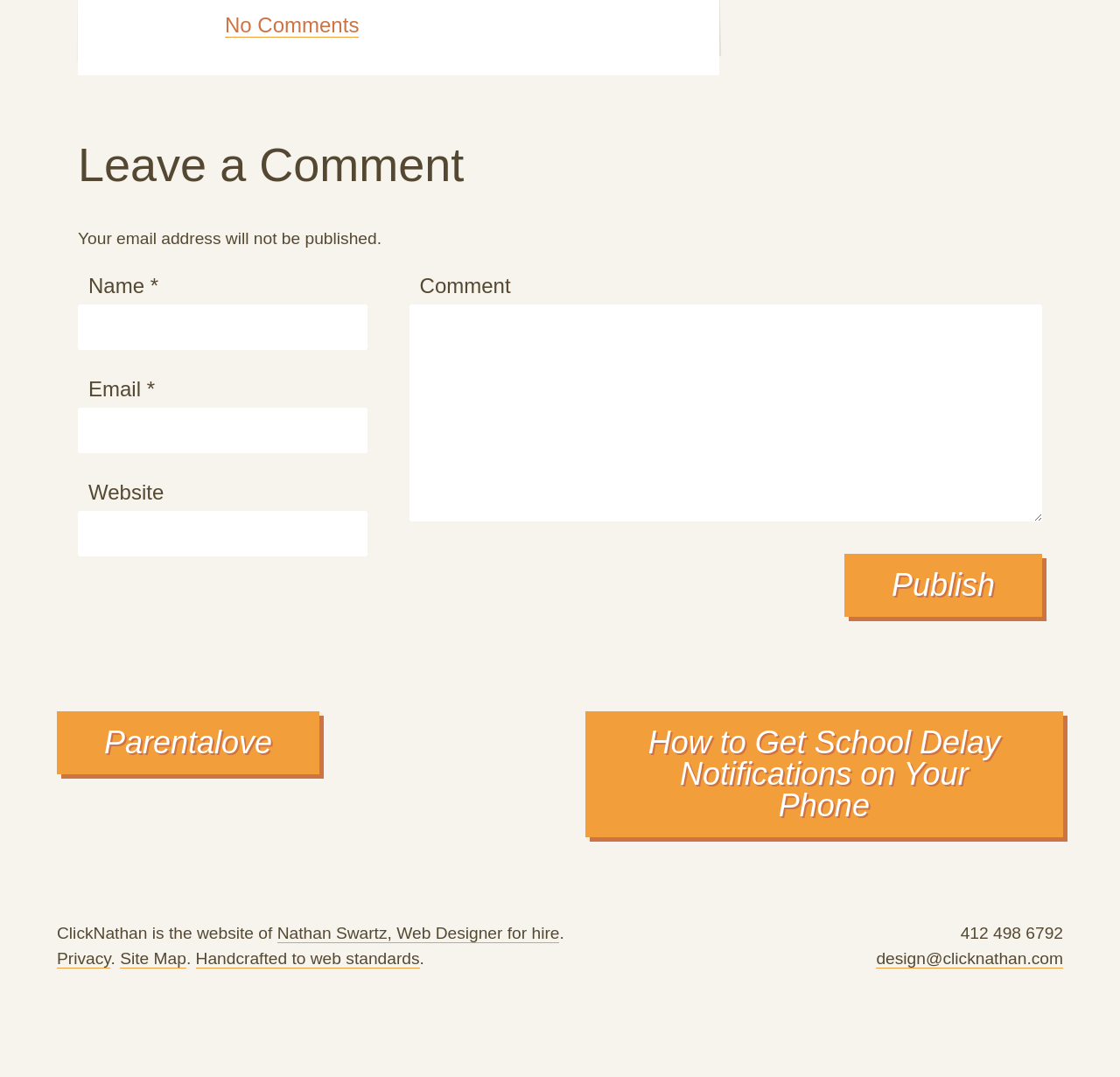What is the name of the website's owner?
Look at the screenshot and respond with one word or a short phrase.

Nathan Swartz